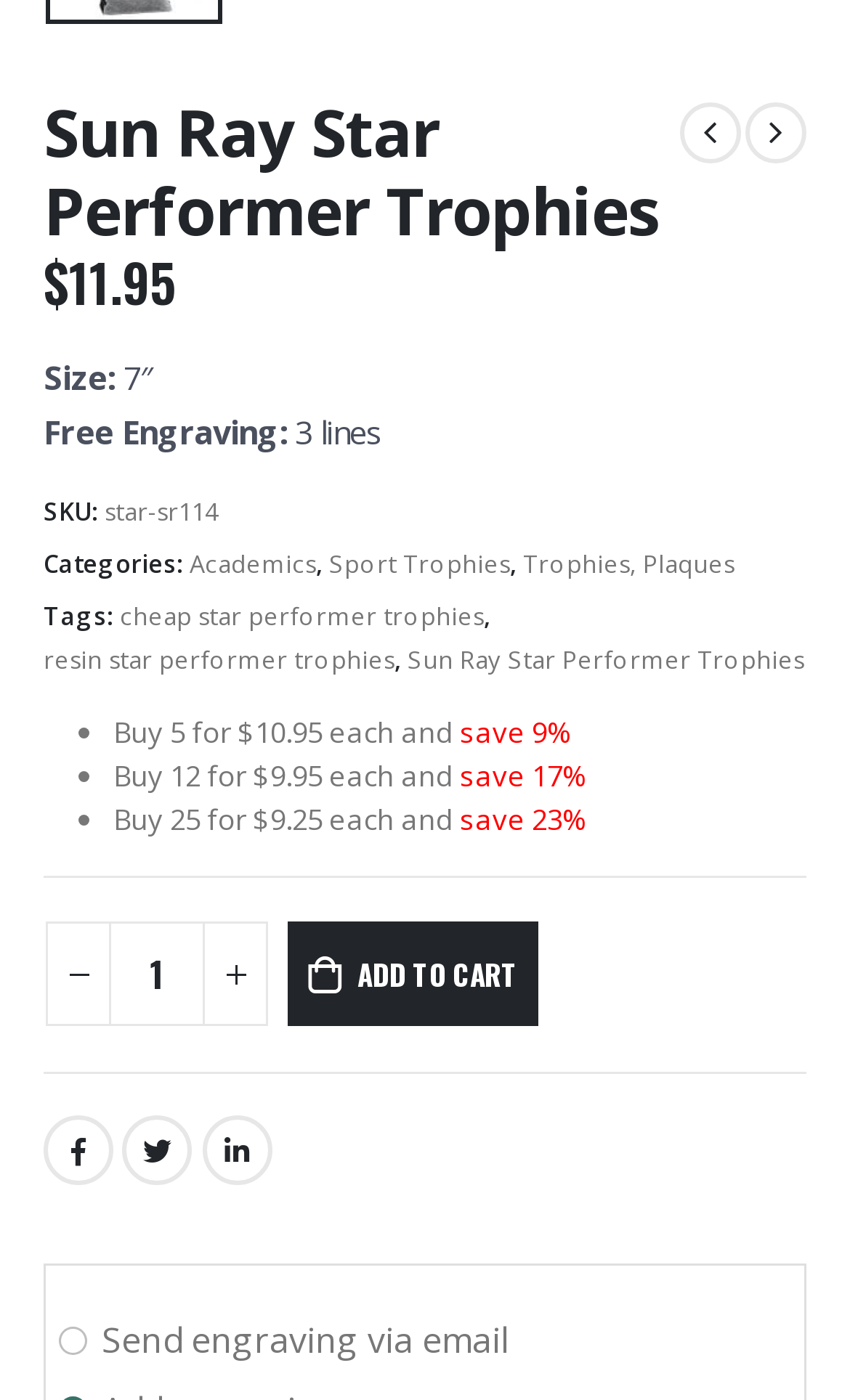From the details in the image, provide a thorough response to the question: What is the price of the Sun Ray Star Performer Trophy?

The price of the Sun Ray Star Performer Trophy can be found in the StaticText element with the text '$11.95' located at [0.081, 0.173, 0.205, 0.229].